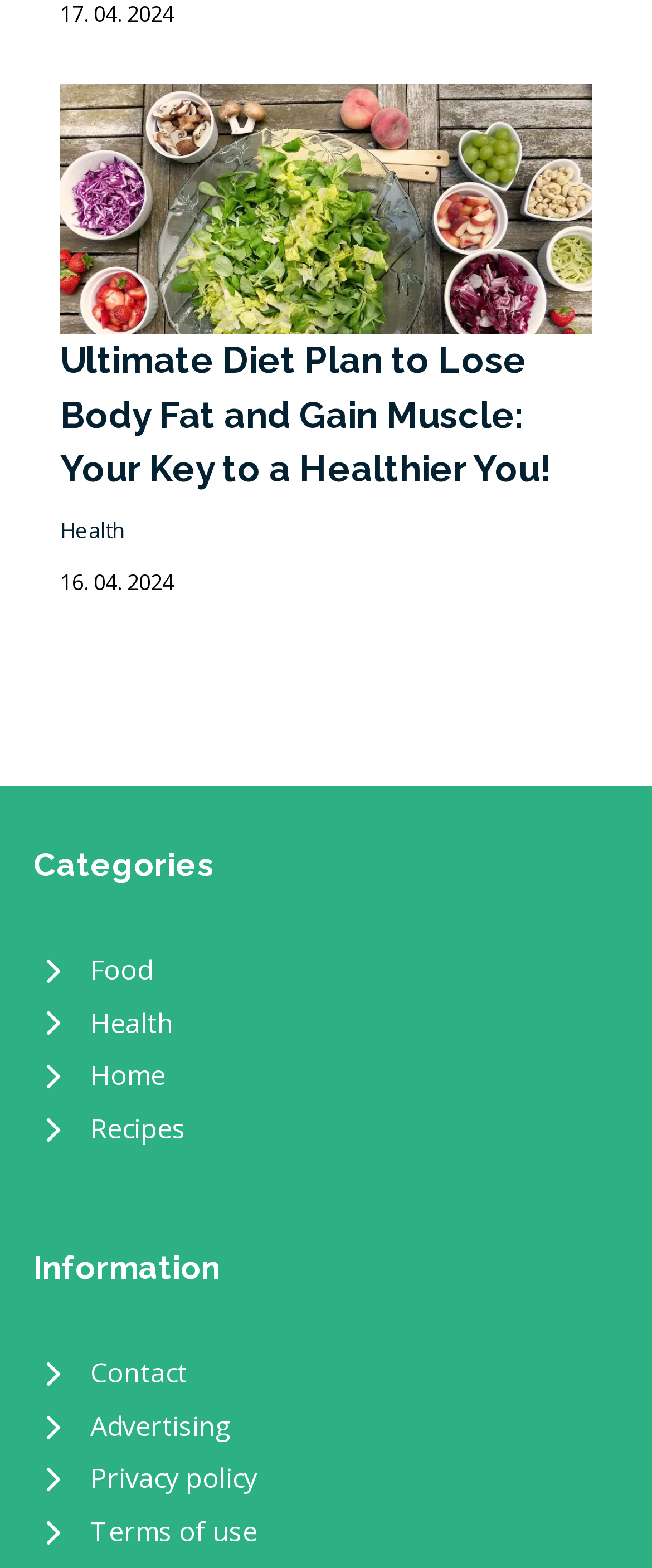Pinpoint the bounding box coordinates of the clickable area needed to execute the instruction: "Visit the food section". The coordinates should be specified as four float numbers between 0 and 1, i.e., [left, top, right, bottom].

[0.051, 0.602, 0.949, 0.636]